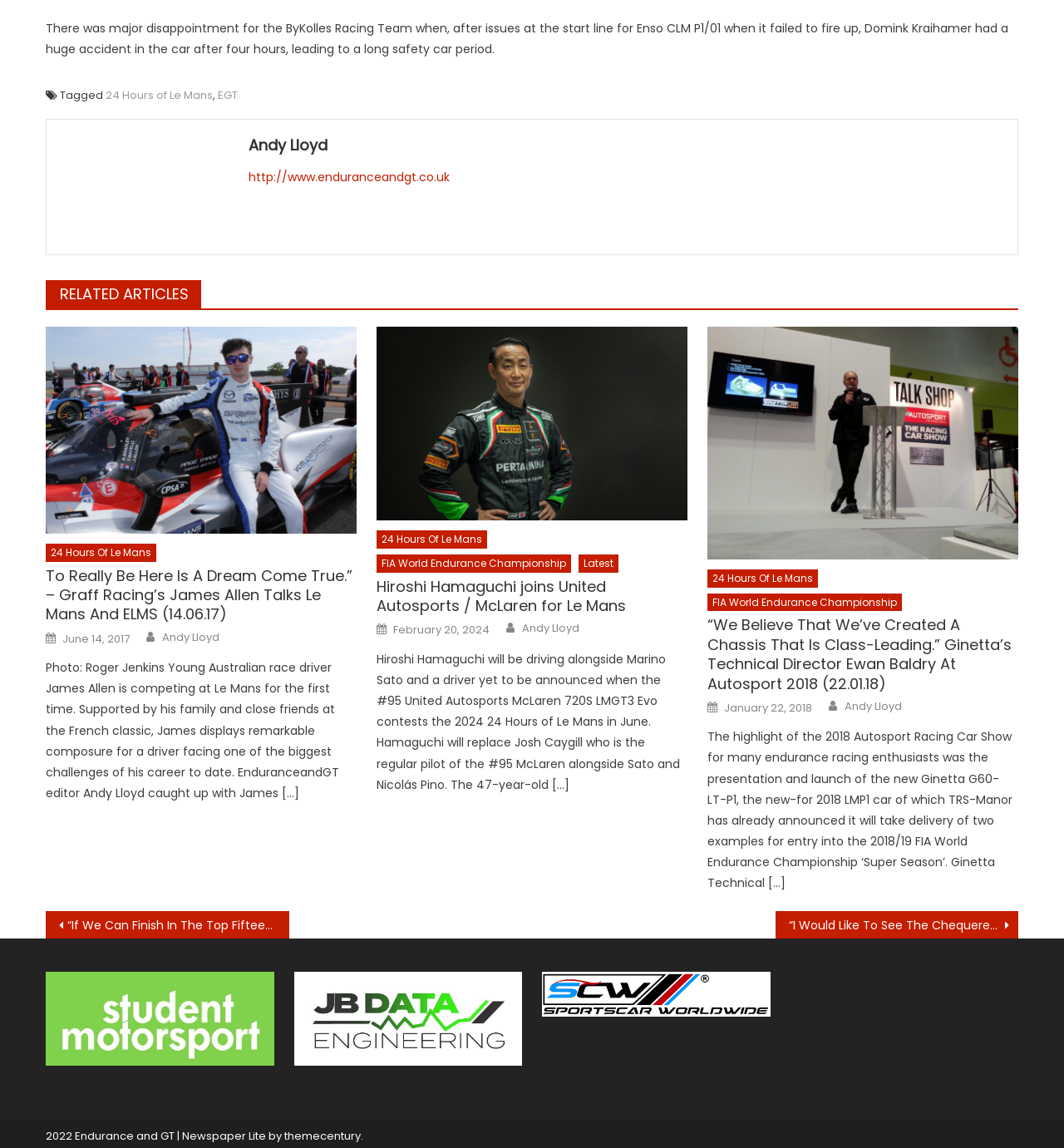Locate the bounding box coordinates of the area that needs to be clicked to fulfill the following instruction: "Visit the homepage of Endurance and GT". The coordinates should be in the format of four float numbers between 0 and 1, namely [left, top, right, bottom].

[0.043, 0.983, 0.166, 0.997]